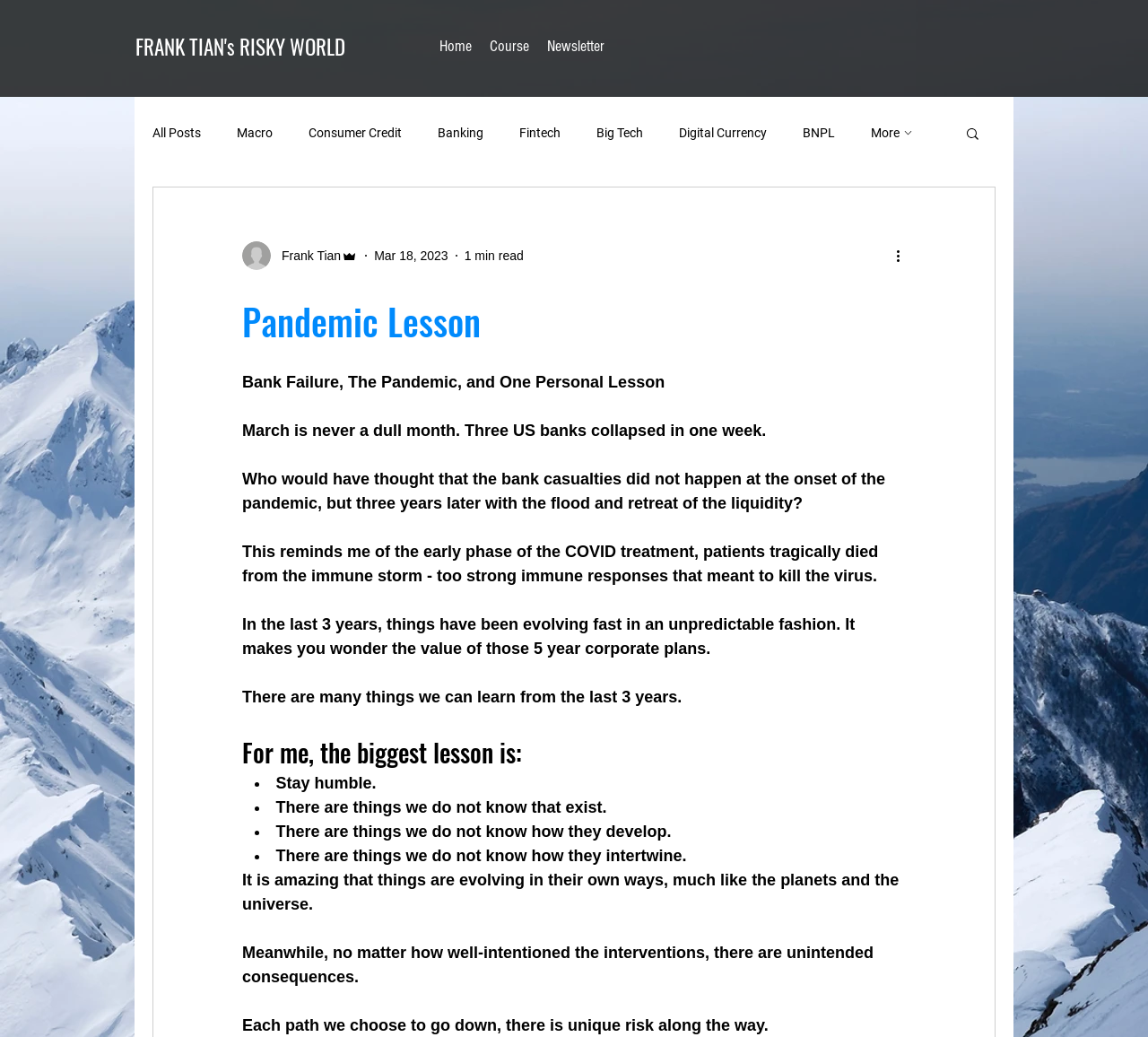Please analyze the image and give a detailed answer to the question:
What is the author's name?

The author's name can be found in the top-right corner of the webpage, where it says 'Frank Tian' next to the writer's picture.